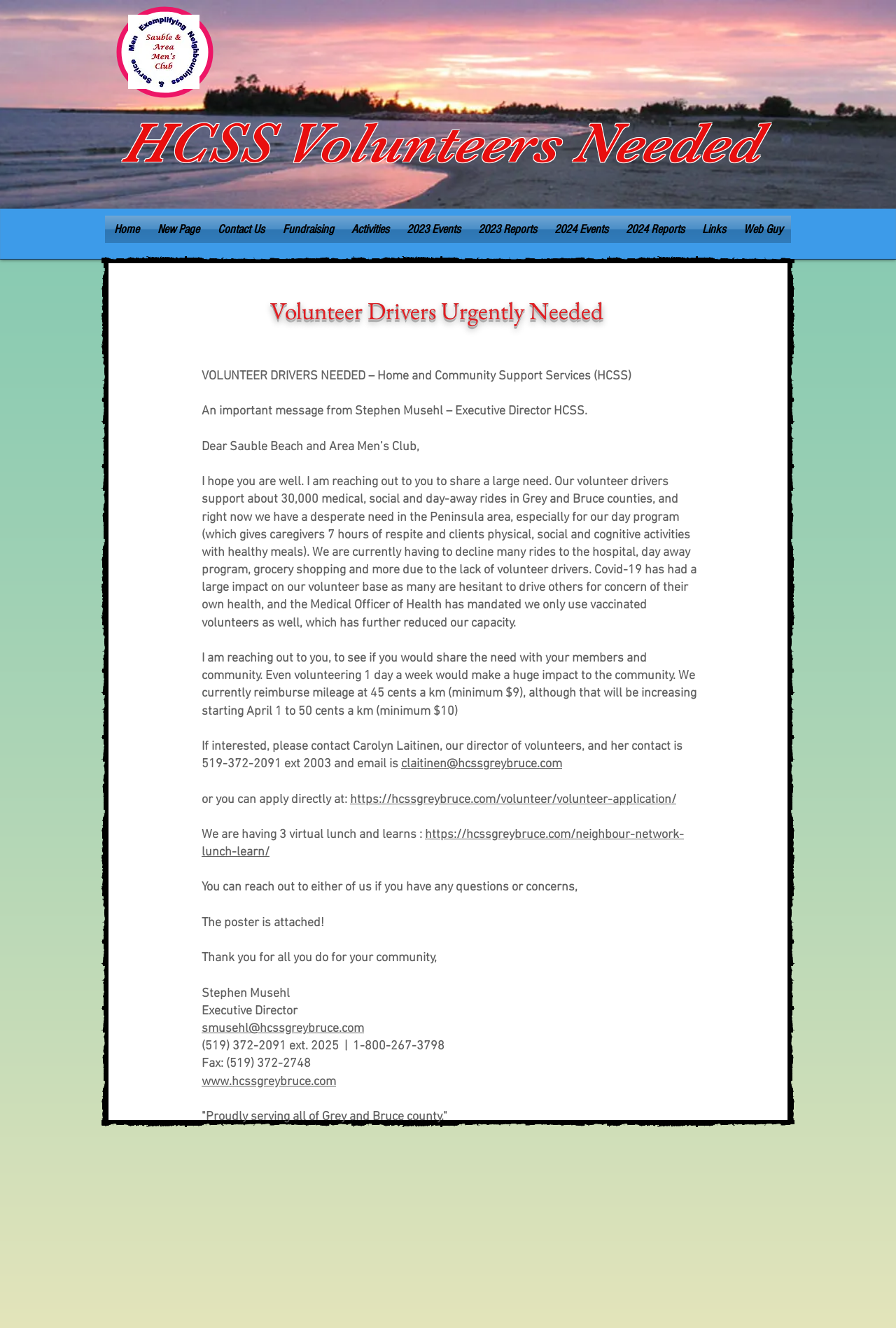Please identify the coordinates of the bounding box for the clickable region that will accomplish this instruction: "Visit HCSS website".

[0.225, 0.809, 0.375, 0.82]